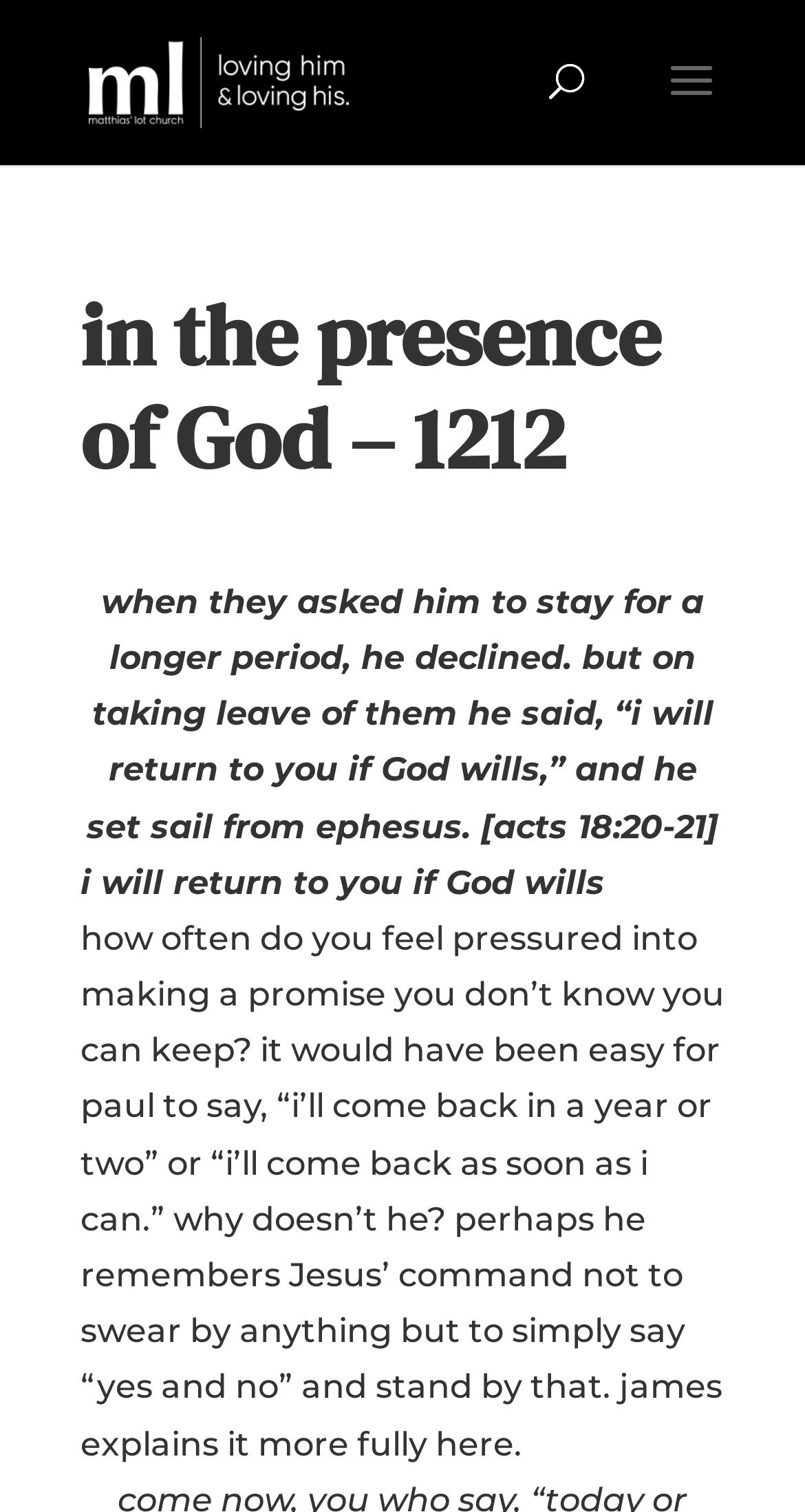Respond with a single word or phrase to the following question:
What is the topic of the article?

Paul's promise